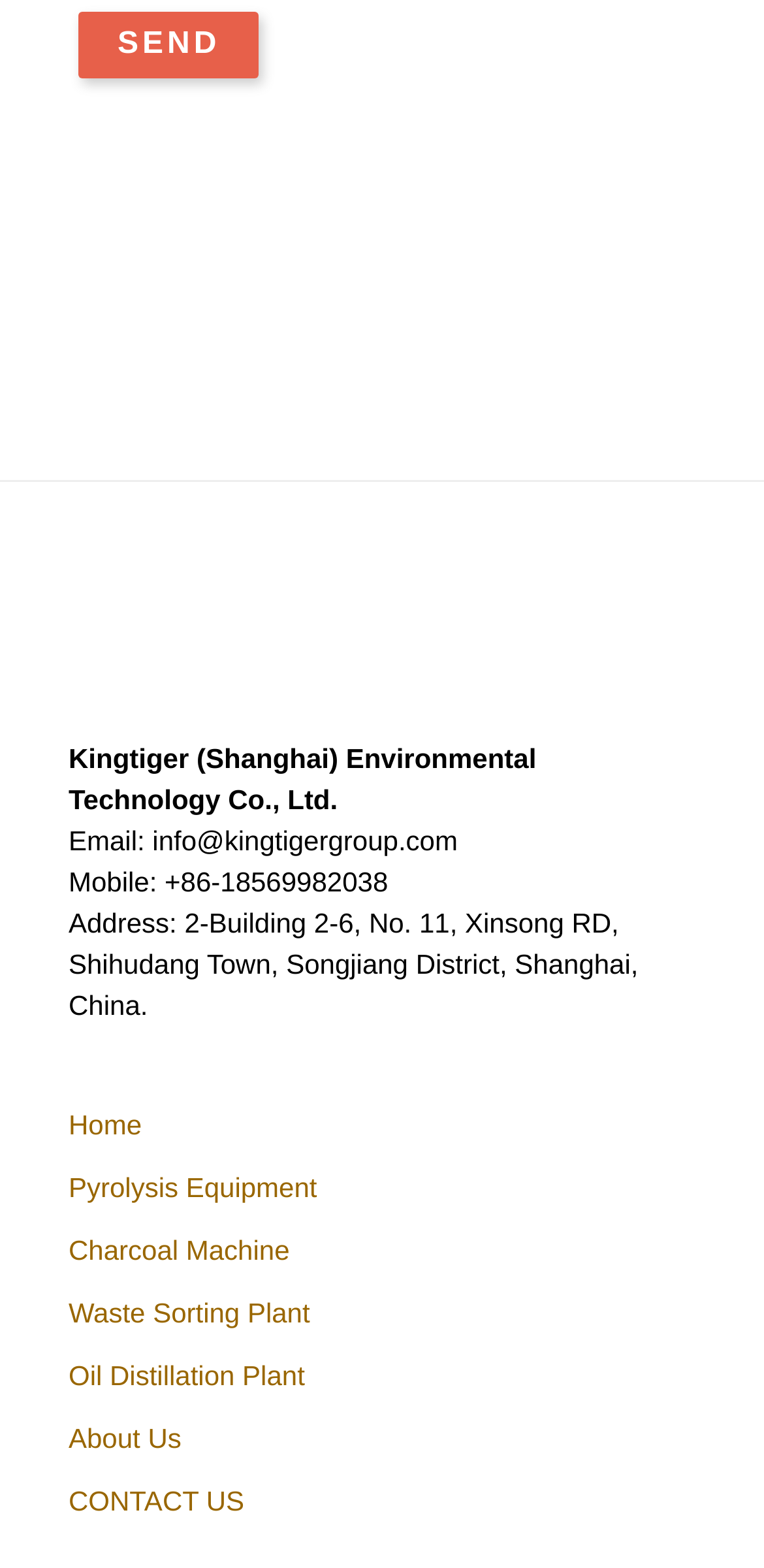Please find the bounding box coordinates of the element's region to be clicked to carry out this instruction: "Contact Us".

[0.09, 0.947, 0.32, 0.967]